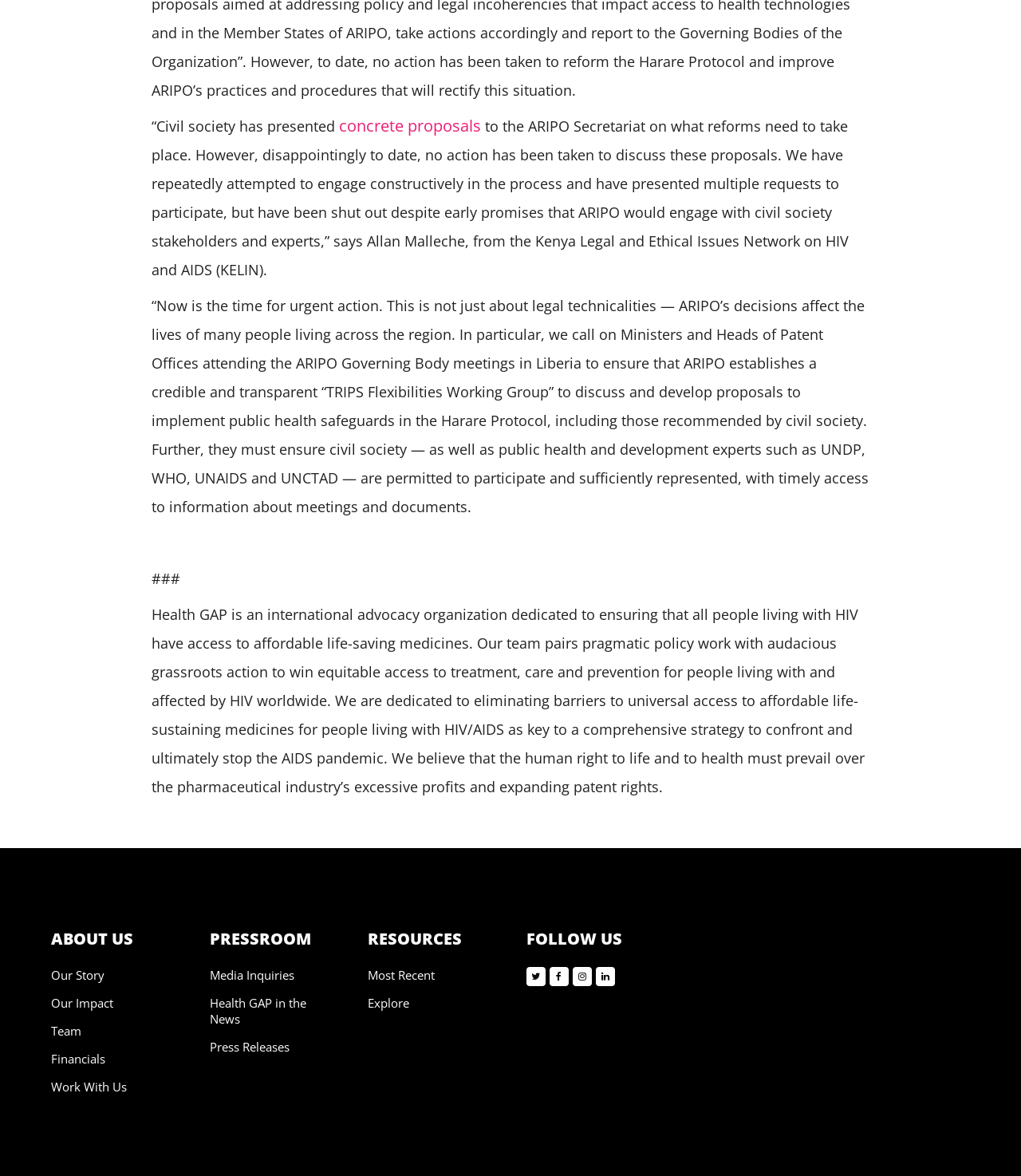What is the purpose of the organization?
Give a detailed and exhaustive answer to the question.

The purpose of the organization can be inferred from the StaticText element with the OCR text 'Health GAP is an international advocacy organization dedicated to ensuring that all people living with HIV have access to affordable life-saving medicines...' which provides a description of the organization's mission.